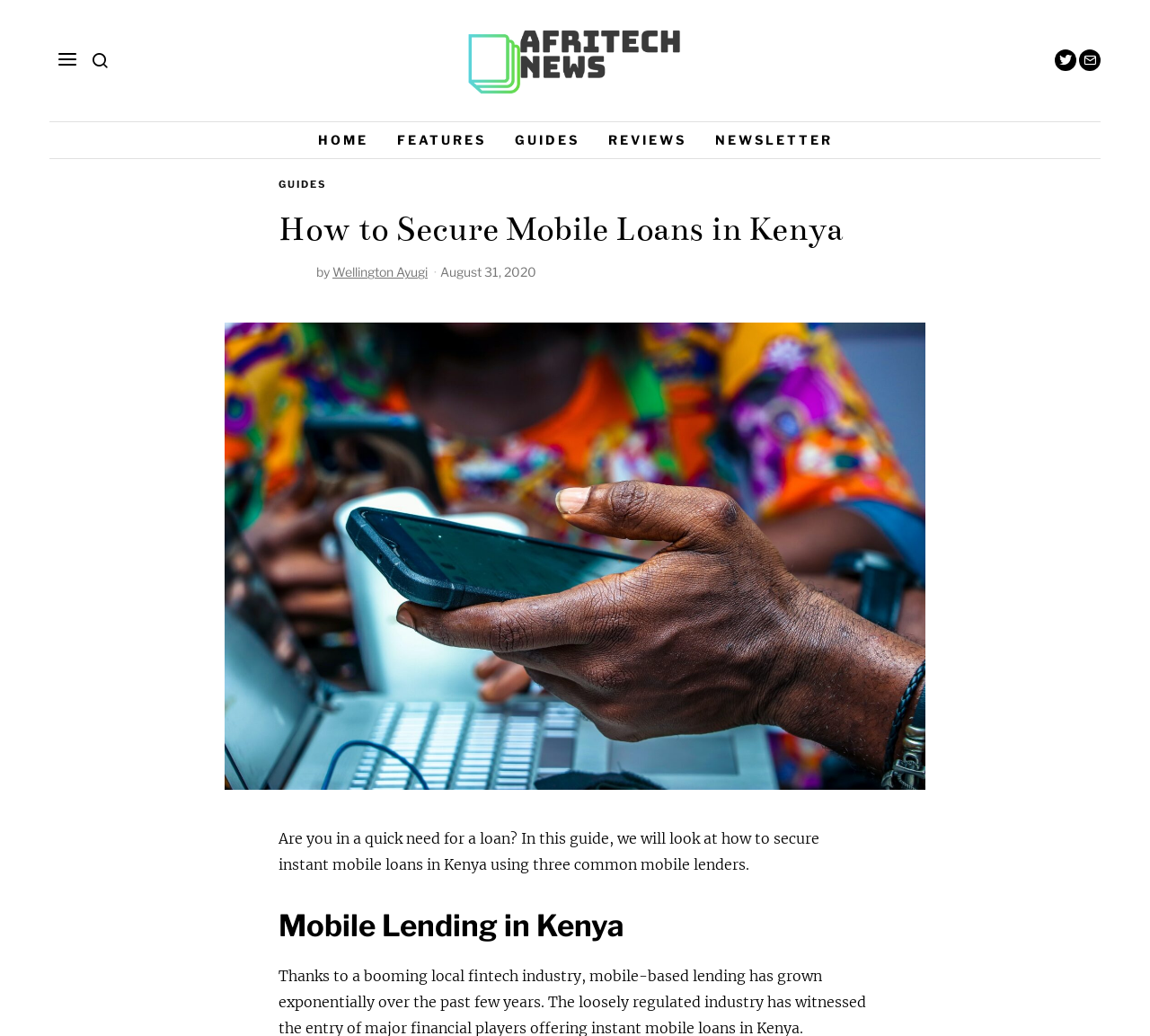Find the bounding box coordinates of the element's region that should be clicked in order to follow the given instruction: "Read the article by Wellington Ayugi". The coordinates should consist of four float numbers between 0 and 1, i.e., [left, top, right, bottom].

[0.289, 0.255, 0.372, 0.27]